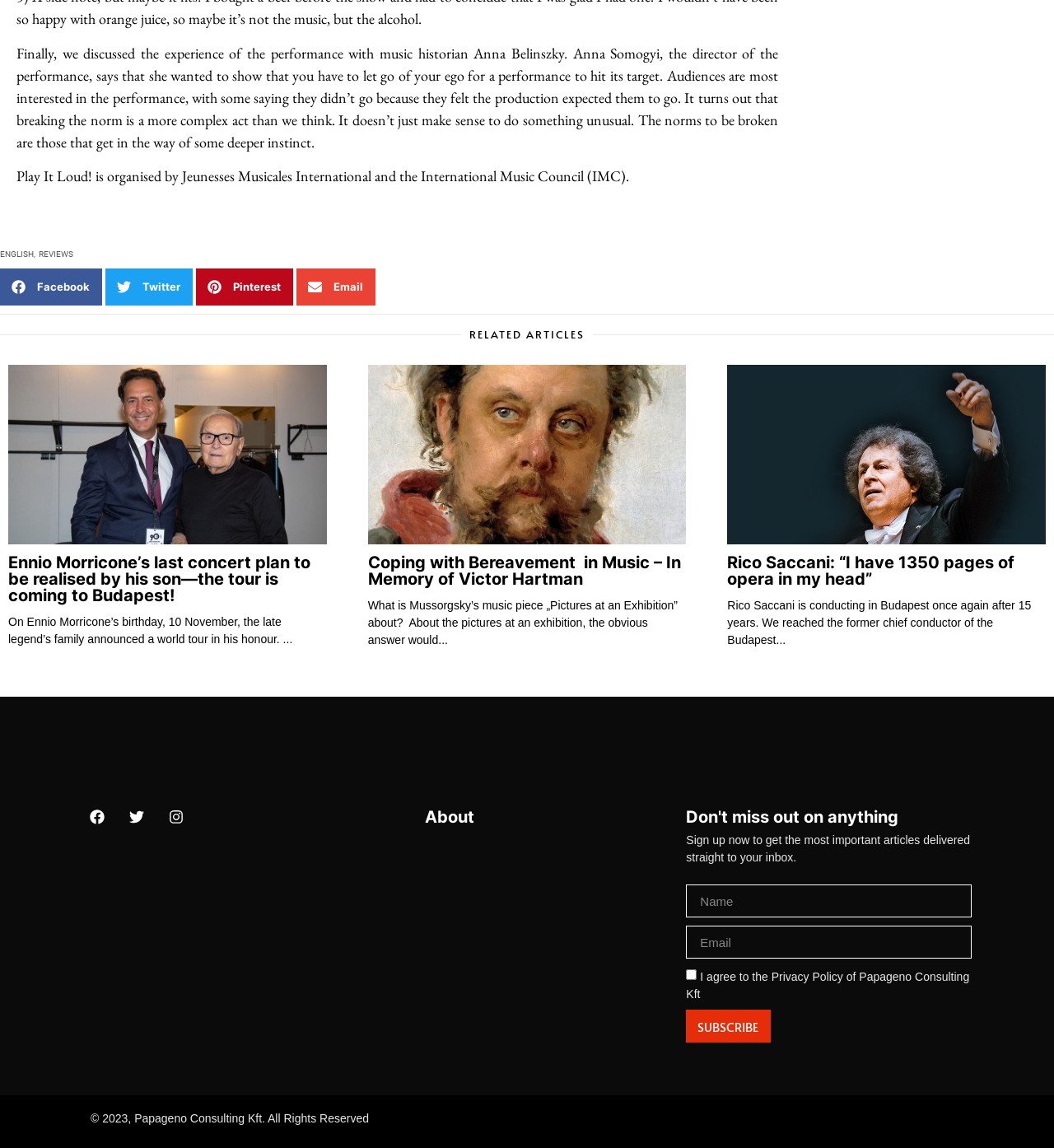Please identify the bounding box coordinates of the clickable element to fulfill the following instruction: "Share on Facebook". The coordinates should be four float numbers between 0 and 1, i.e., [left, top, right, bottom].

[0.0, 0.234, 0.097, 0.266]